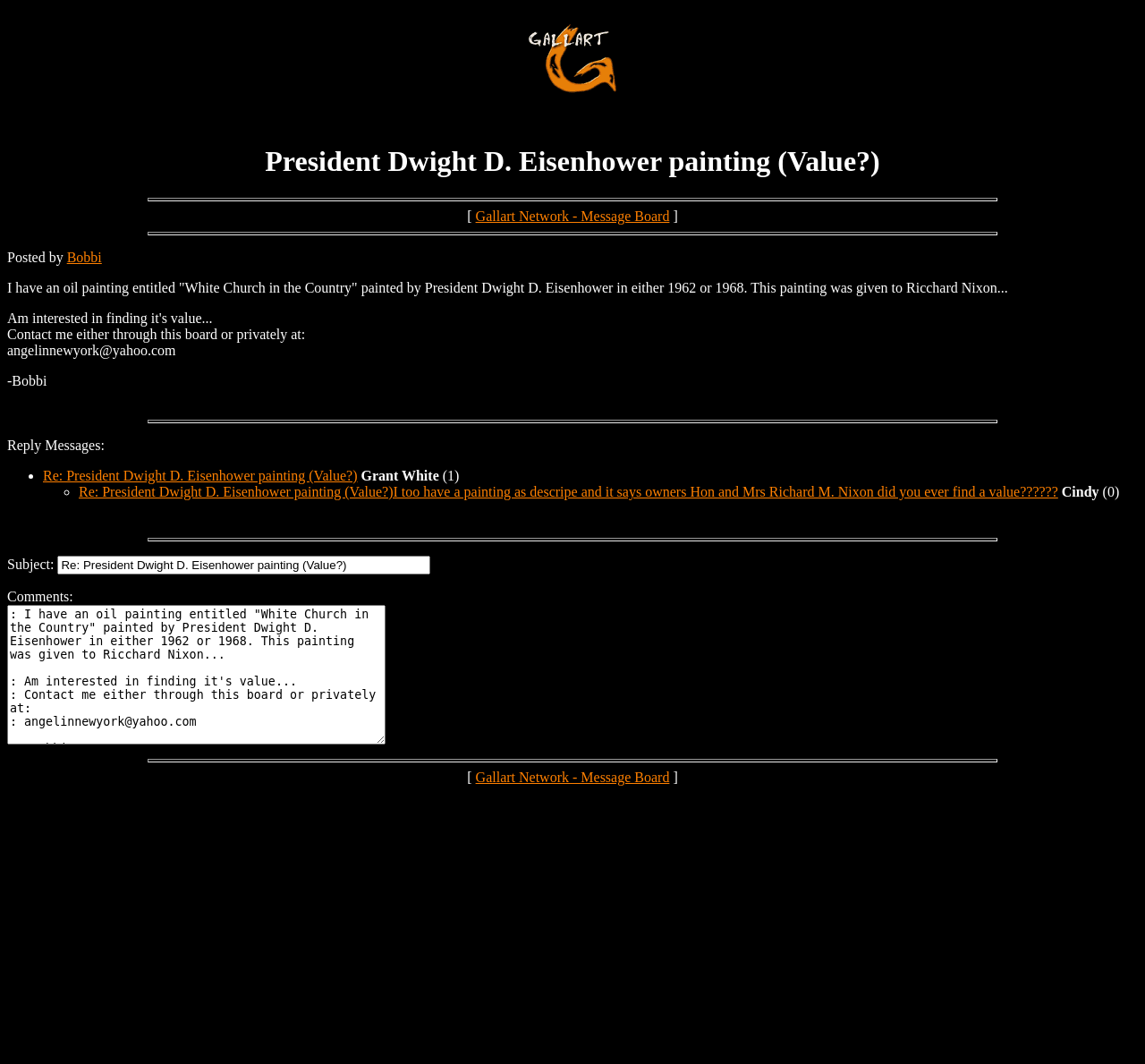Can you pinpoint the bounding box coordinates for the clickable element required for this instruction: "View the reply from Grant White"? The coordinates should be four float numbers between 0 and 1, i.e., [left, top, right, bottom].

[0.038, 0.44, 0.312, 0.454]